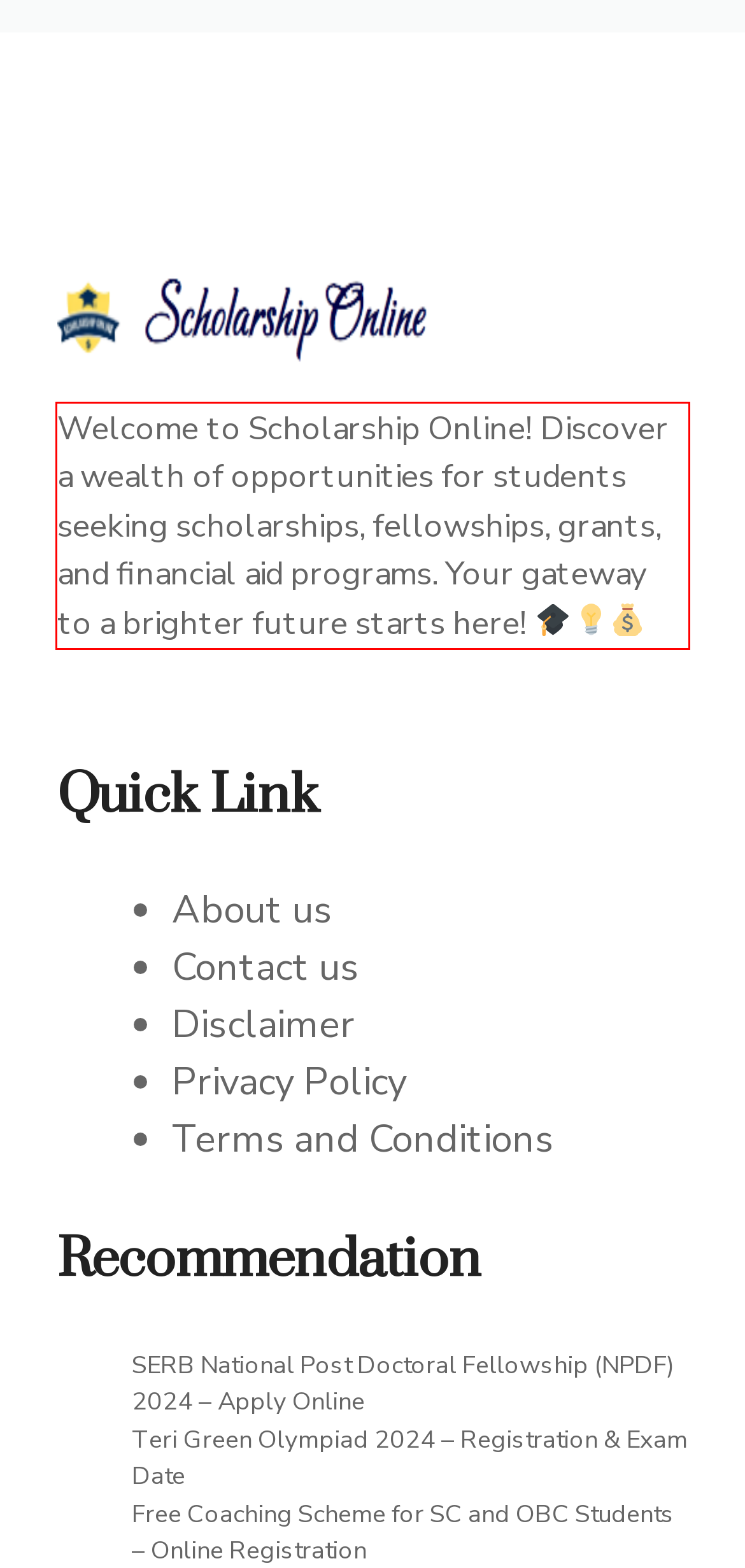Identify the red bounding box in the webpage screenshot and perform OCR to generate the text content enclosed.

Welcome to Scholarship Online! Discover a wealth of opportunities for students seeking scholarships, fellowships, grants, and financial aid programs. Your gateway to a brighter future starts here!